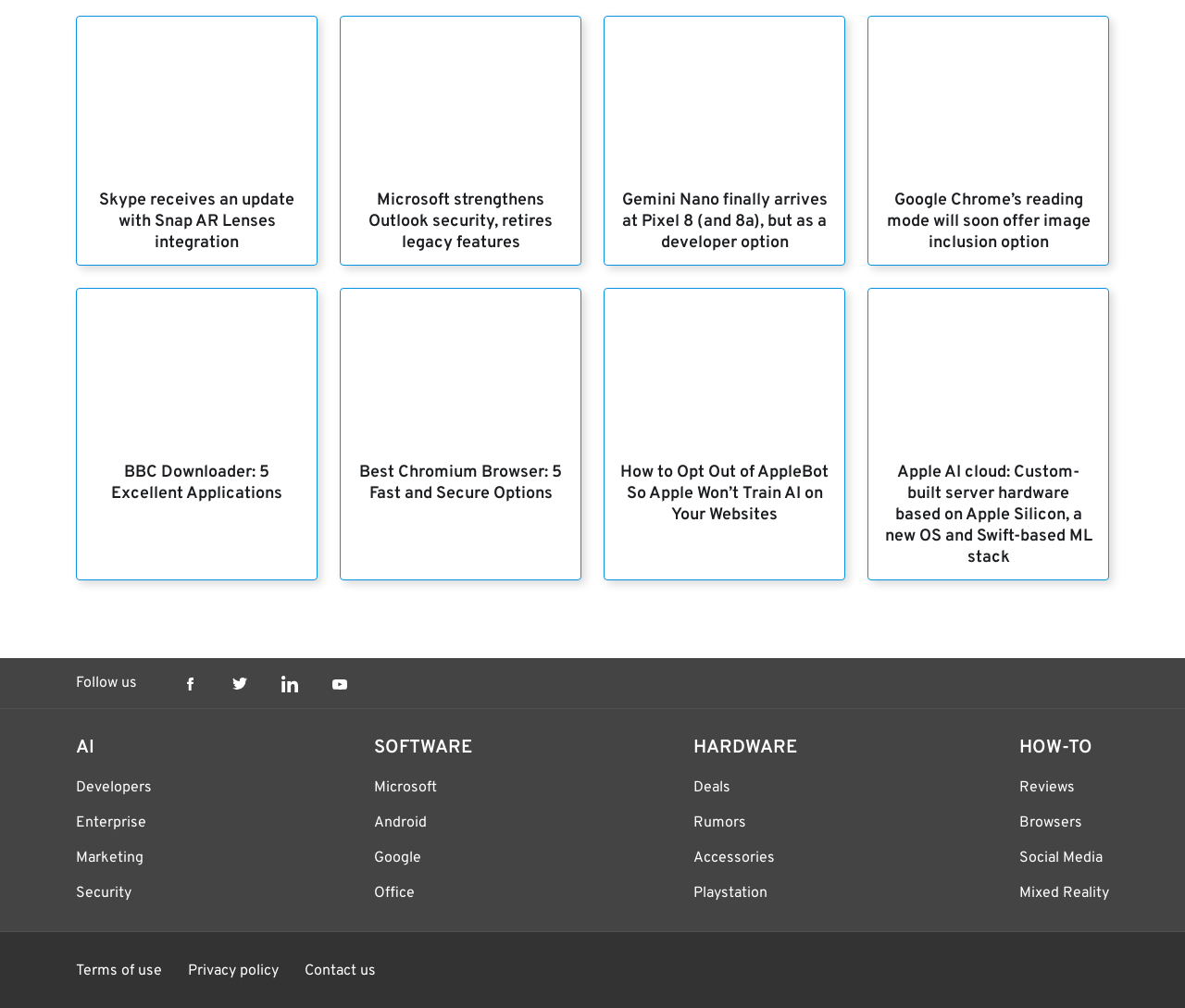Pinpoint the bounding box coordinates of the area that must be clicked to complete this instruction: "Visit the Youtube channel".

None